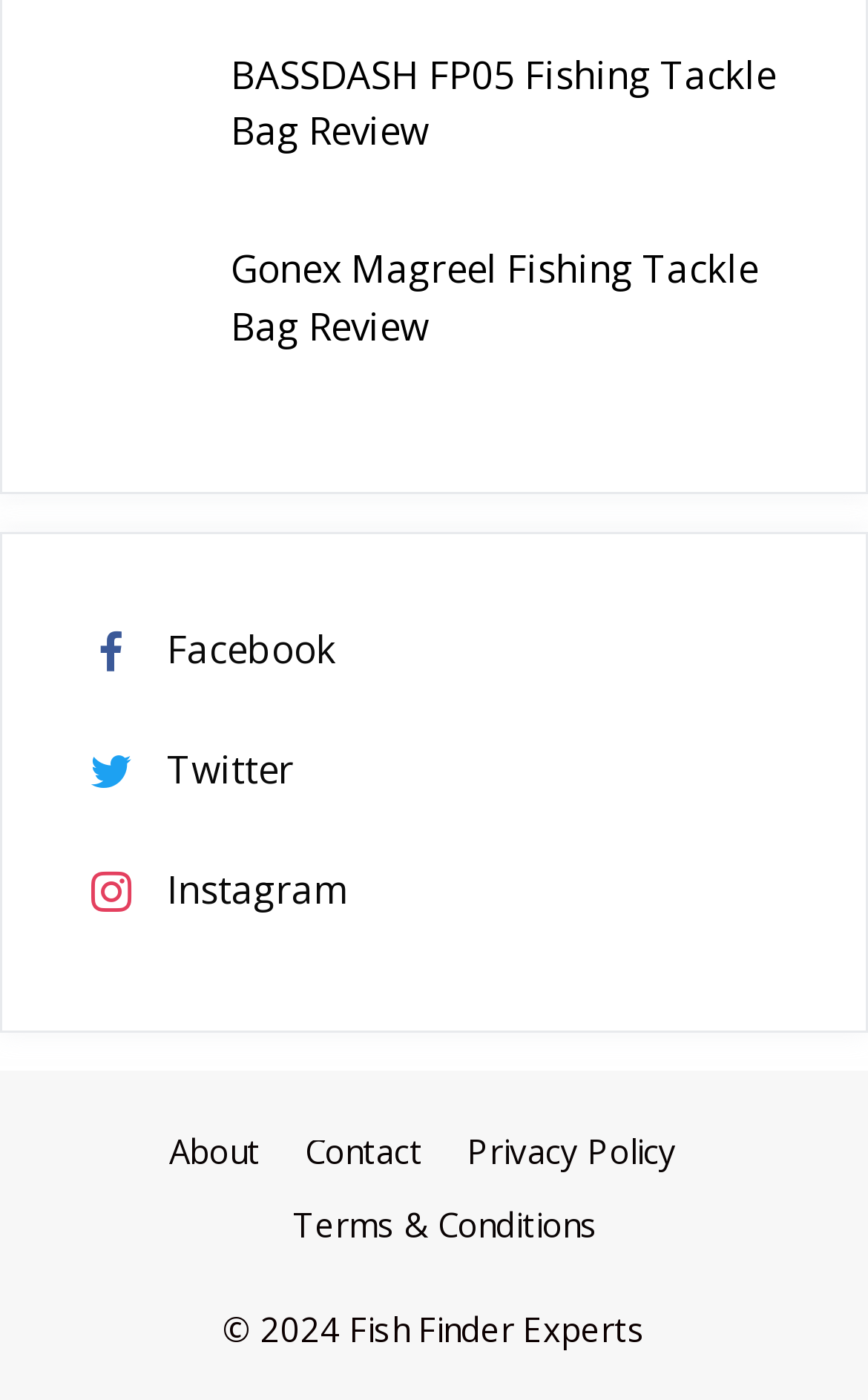Find the bounding box coordinates for the area that must be clicked to perform this action: "Read Gonex Magreel Fishing Tackle Bag Review".

[0.266, 0.174, 0.874, 0.251]